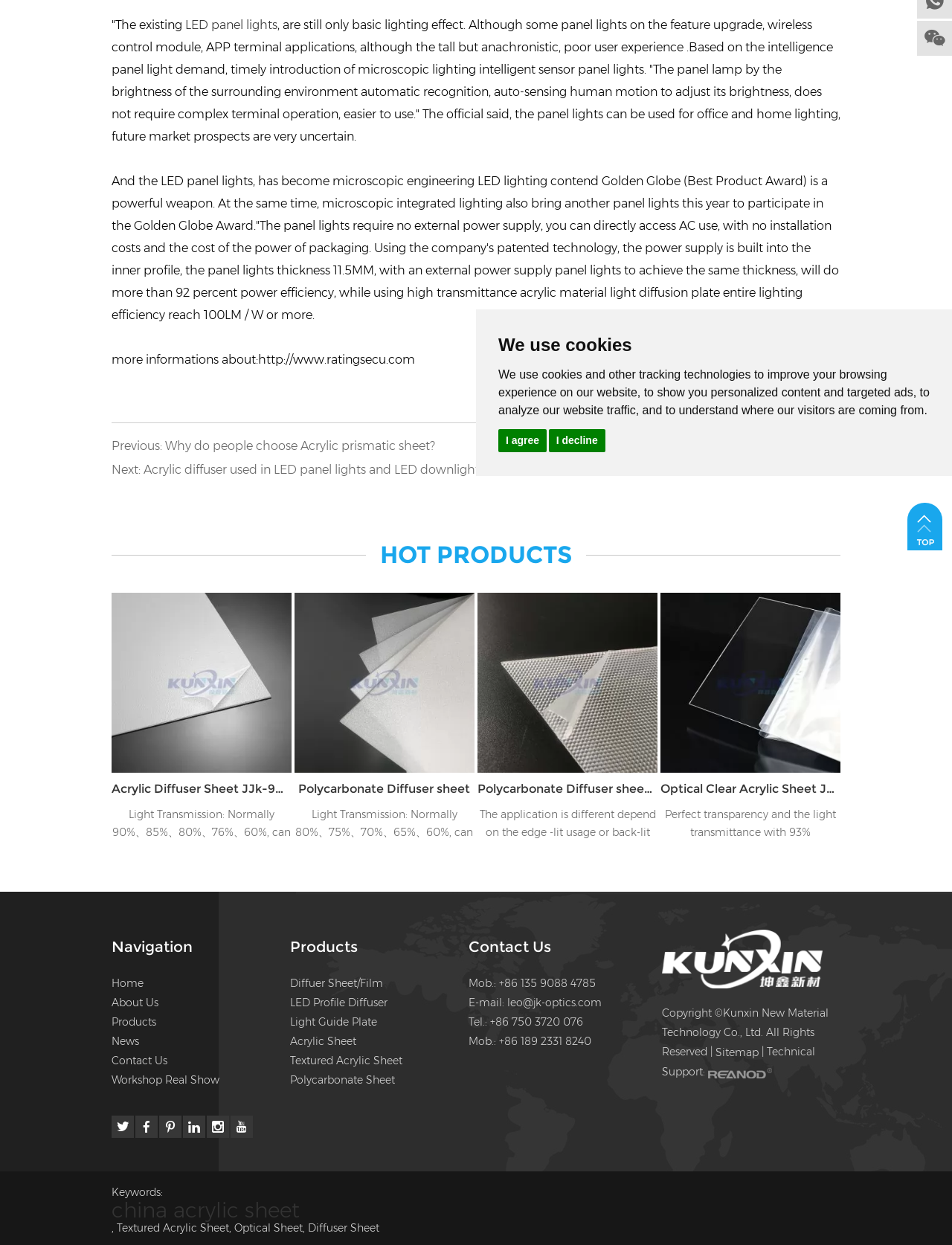Determine the bounding box coordinates for the UI element matching this description: "Products".

[0.305, 0.751, 0.477, 0.769]